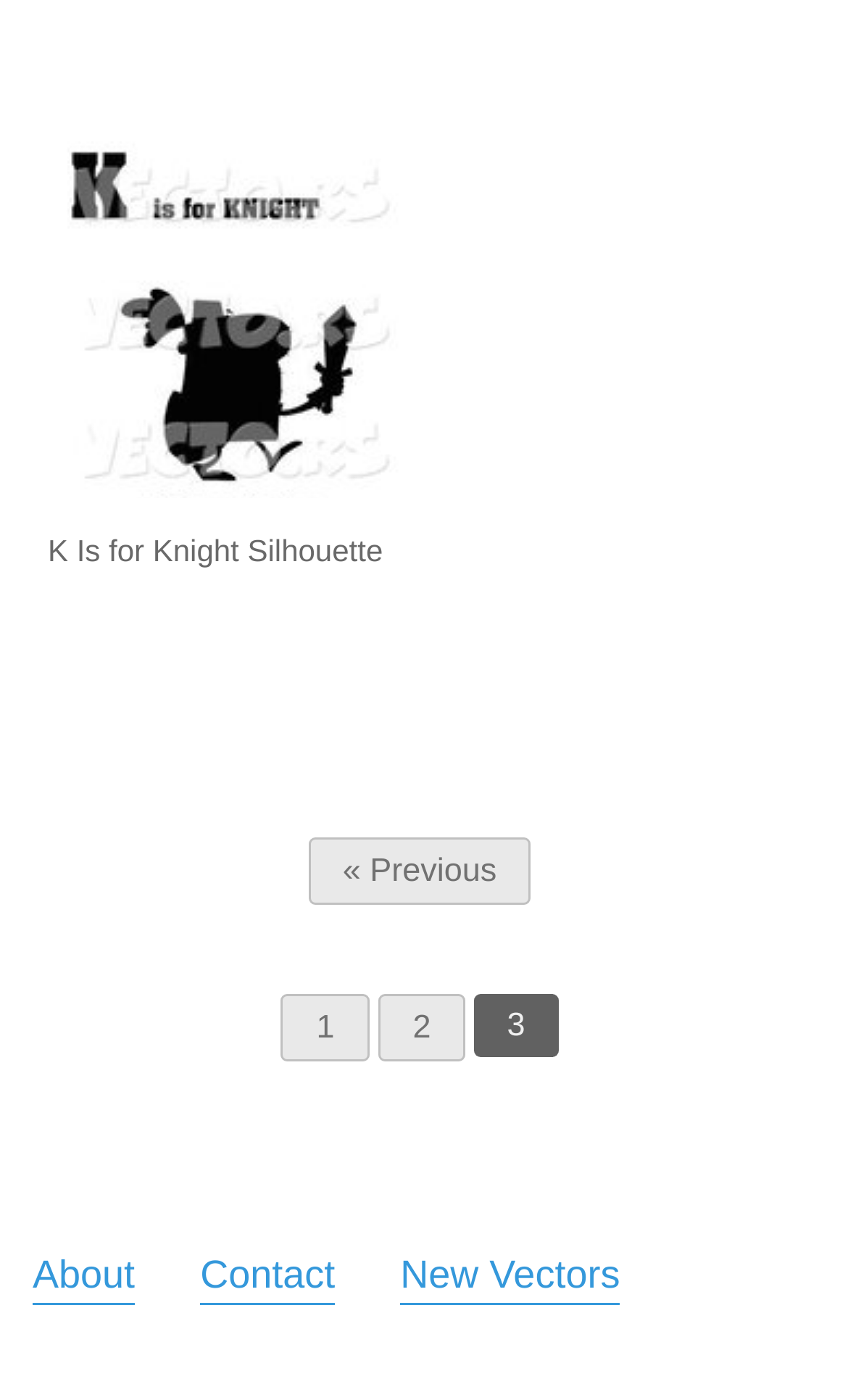Using the webpage screenshot and the element description 1, determine the bounding box coordinates. Specify the coordinates in the format (top-left x, top-left y, bottom-right x, bottom-right y) with values ranging from 0 to 1.

[0.332, 0.71, 0.435, 0.758]